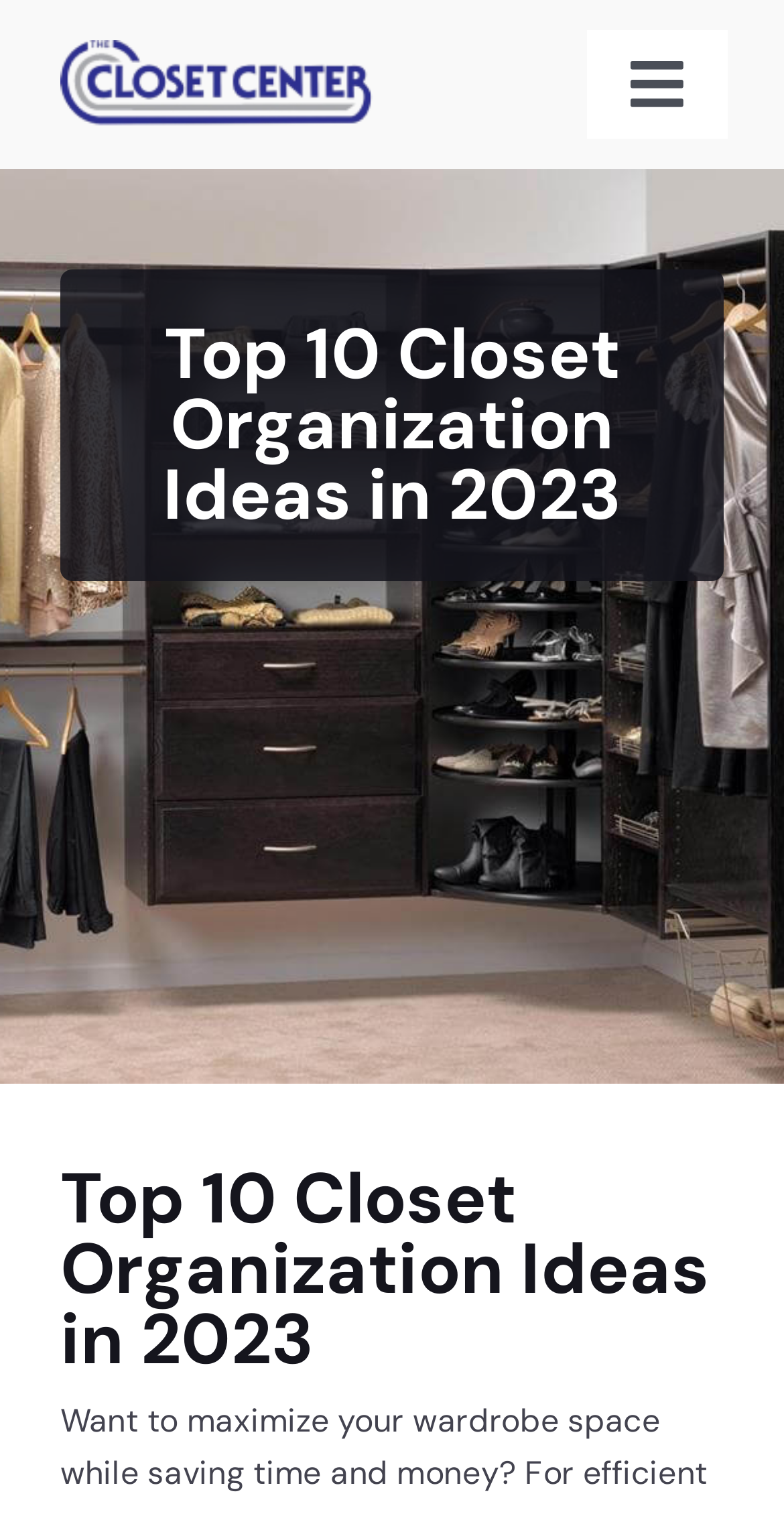Identify the title of the webpage and provide its text content.

Top 10 Closet Organization Ideas in 2023